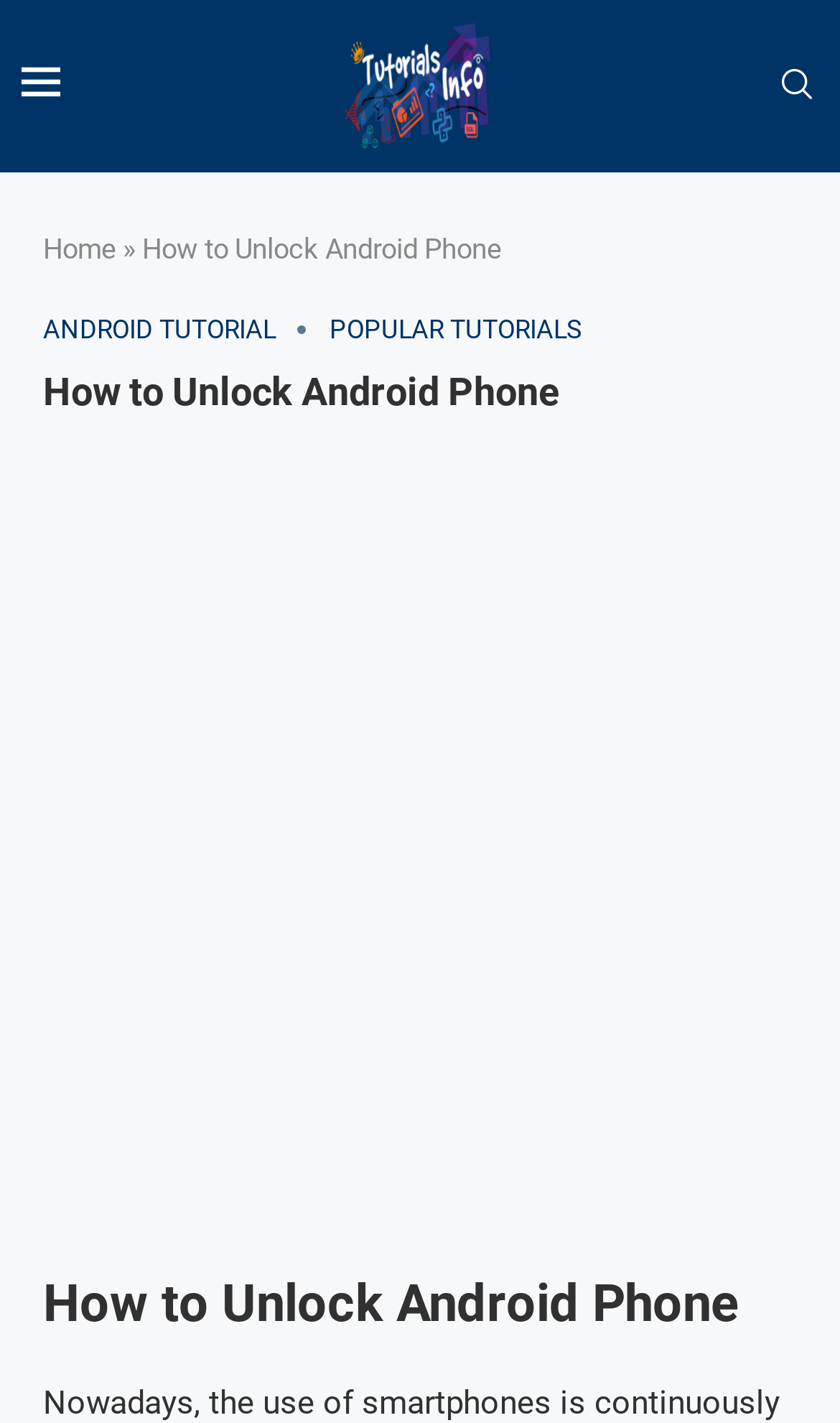Find the bounding box coordinates corresponding to the UI element with the description: "aria-label="Advertisement" name="aswift_1" title="Advertisement"". The coordinates should be formatted as [left, top, right, bottom], with values as floats between 0 and 1.

[0.0, 0.331, 1.0, 0.823]